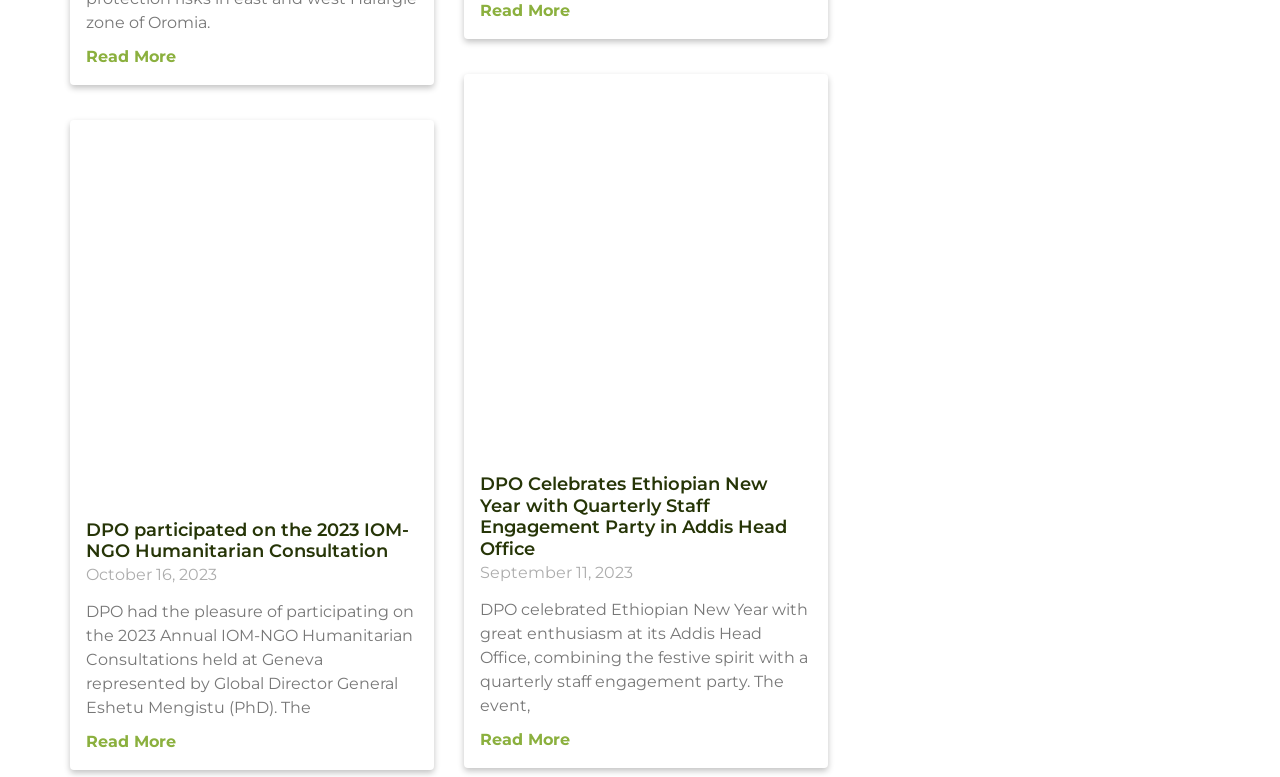Provide a one-word or short-phrase answer to the question:
What is the name of the person mentioned in the first article?

Eshetu Mengistu